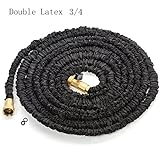Answer in one word or a short phrase: 
What happens to the hose when it is filled with water?

It expands